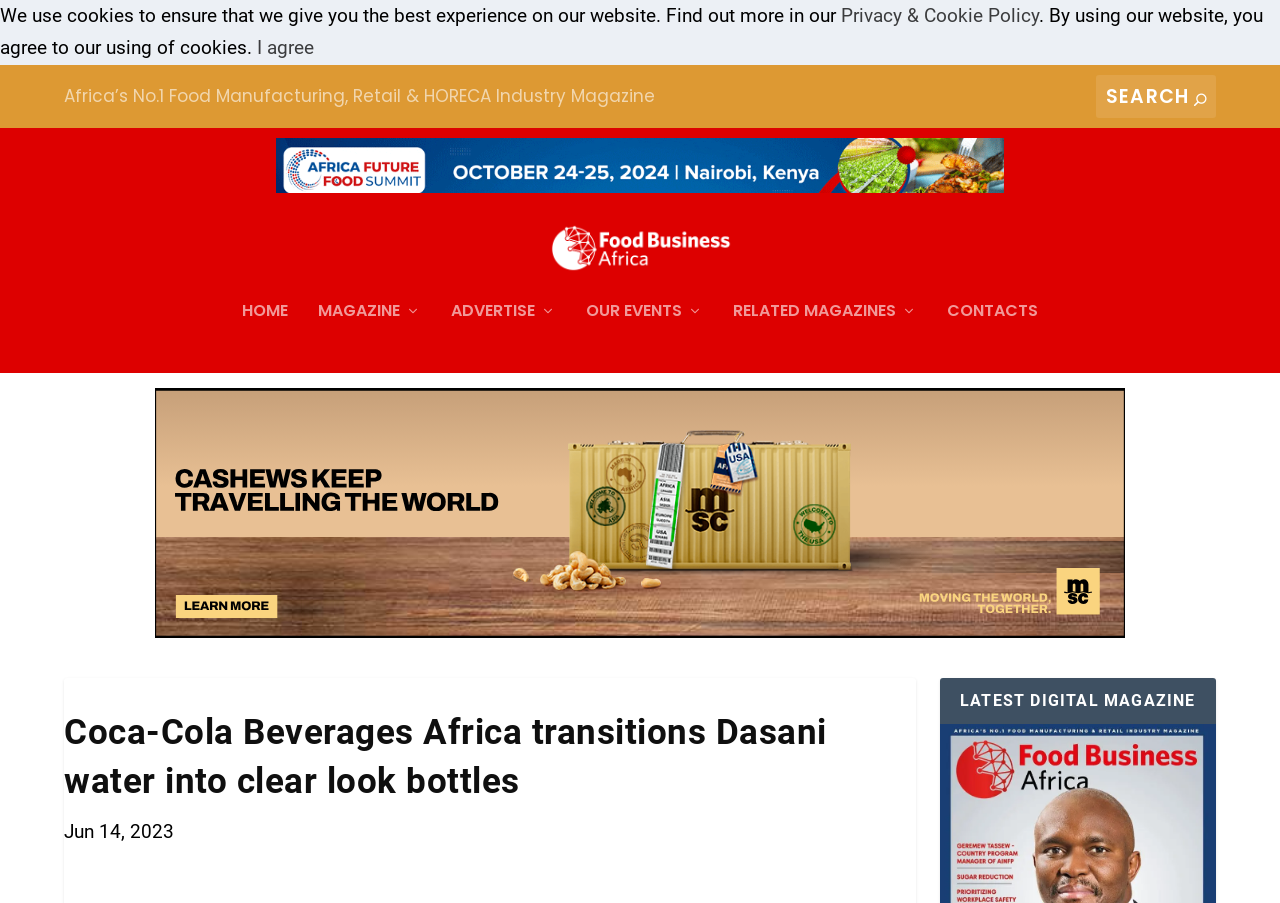Provide your answer to the question using just one word or phrase: What is the topic of the article?

Coca-Cola Beverages Africa